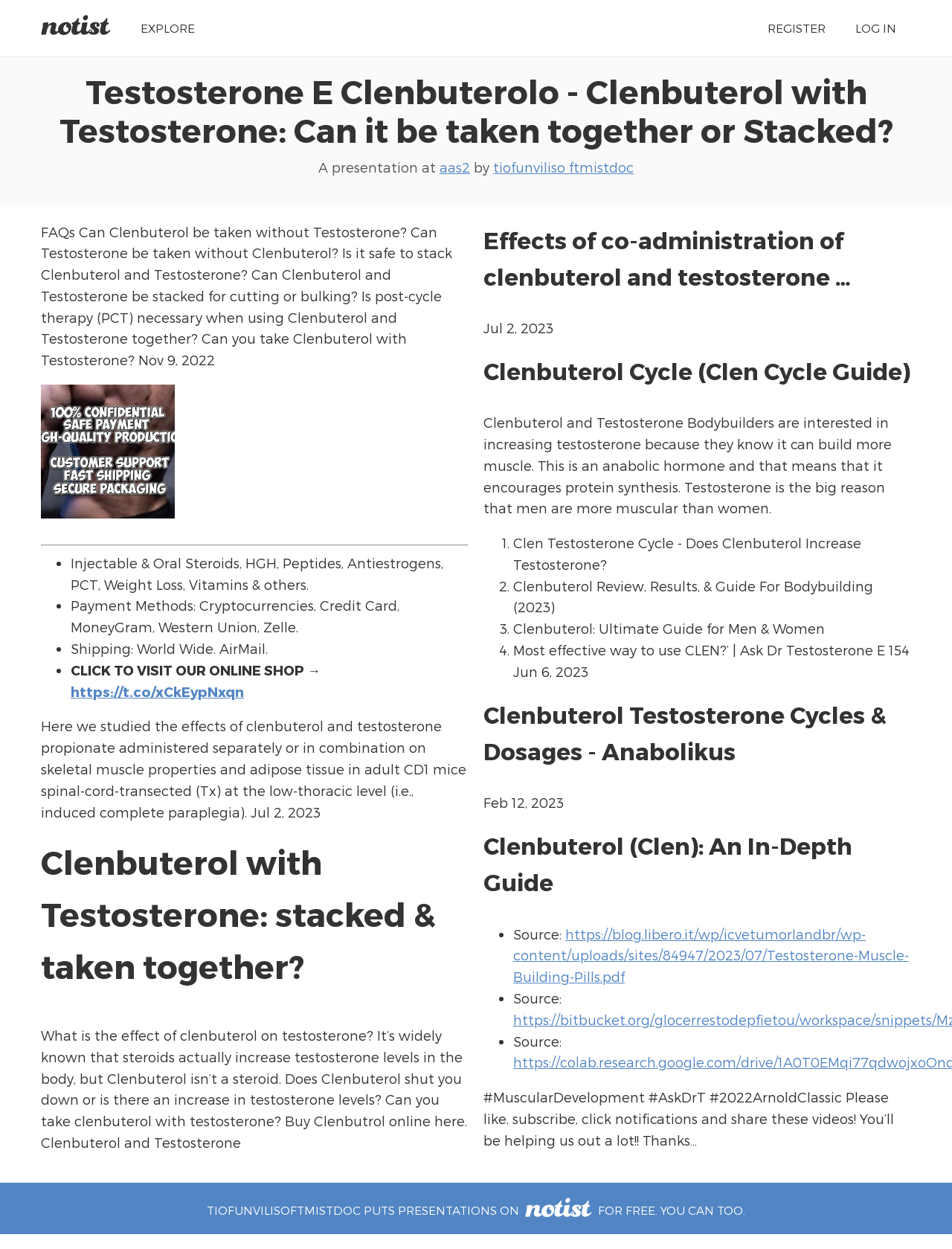What is the topic of the webpage?
Provide a well-explained and detailed answer to the question.

Based on the webpage content, it appears that the topic is about the relationship between Clenbuterol and Testosterone, including their effects, cycles, and dosages.